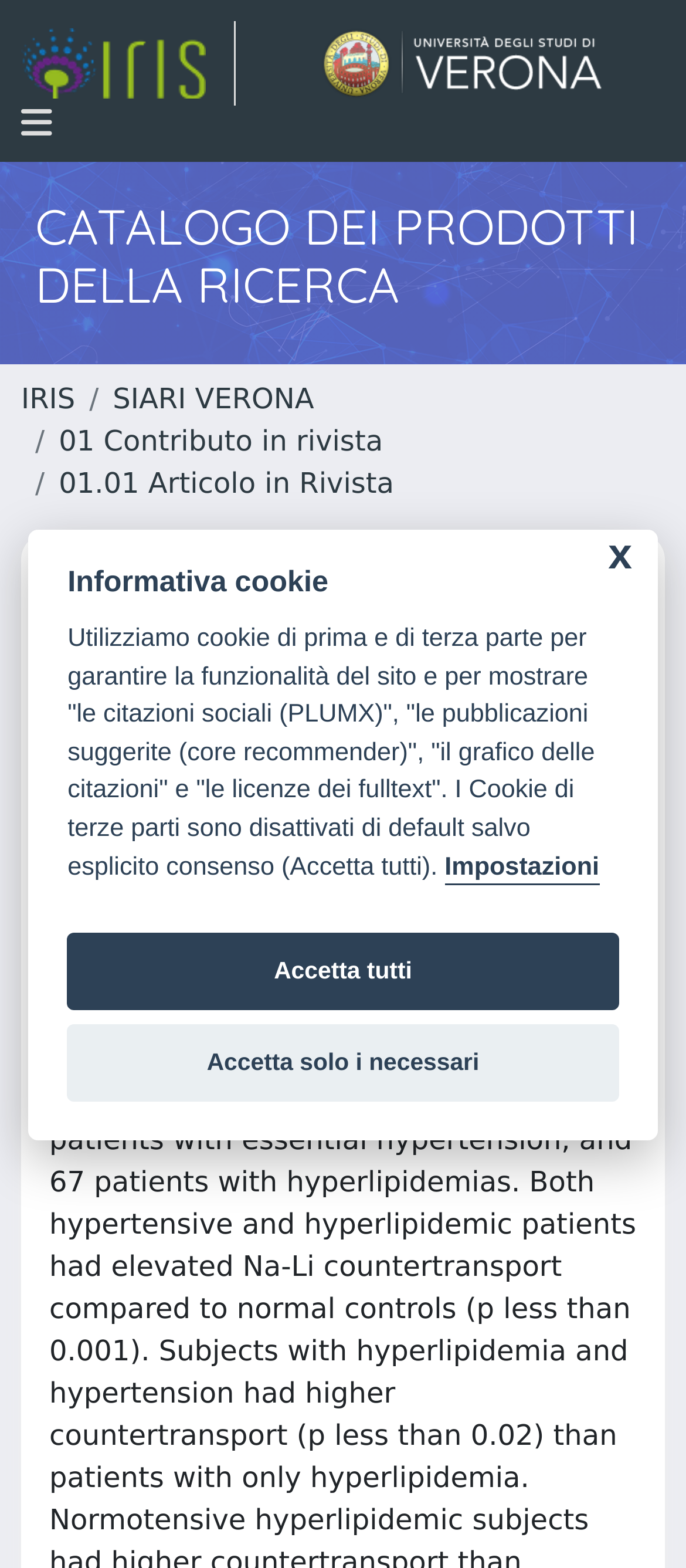Explain the webpage in detail, including its primary components.

This webpage appears to be a research article or publication page. At the top, there is a navigation menu with links to the homepage and university homepage, accompanied by images of the IRIS logo. Below the navigation menu, there is a heading that reads "CATALOGO DEI PRODOTTI DELLA RICERCA" (Catalog of Research Products).

Underneath the heading, there is a breadcrumb navigation section with links to IRIS, SIARI VERONA, and specific research categories. The main content of the page is divided into sections, with headings that describe the research article, including the title "Elevation of red cell sodium-lithium countertransport in hyperlipidemias", author names, and publication date.

There are also links to the authors' names, and a section that appears to show external contributors. Below the author information, there is a horizontal separator, followed by an "Abstract" heading. The page also has a modal dialog box with a heading "Informativa cookie" (Cookie Information), which provides information about the website's use of cookies and allows users to adjust their cookie settings.

Throughout the page, there are various buttons and links that allow users to navigate and interact with the content. Overall, the page appears to be a detailed research article or publication page with various sections and features that provide information about the research and its authors.